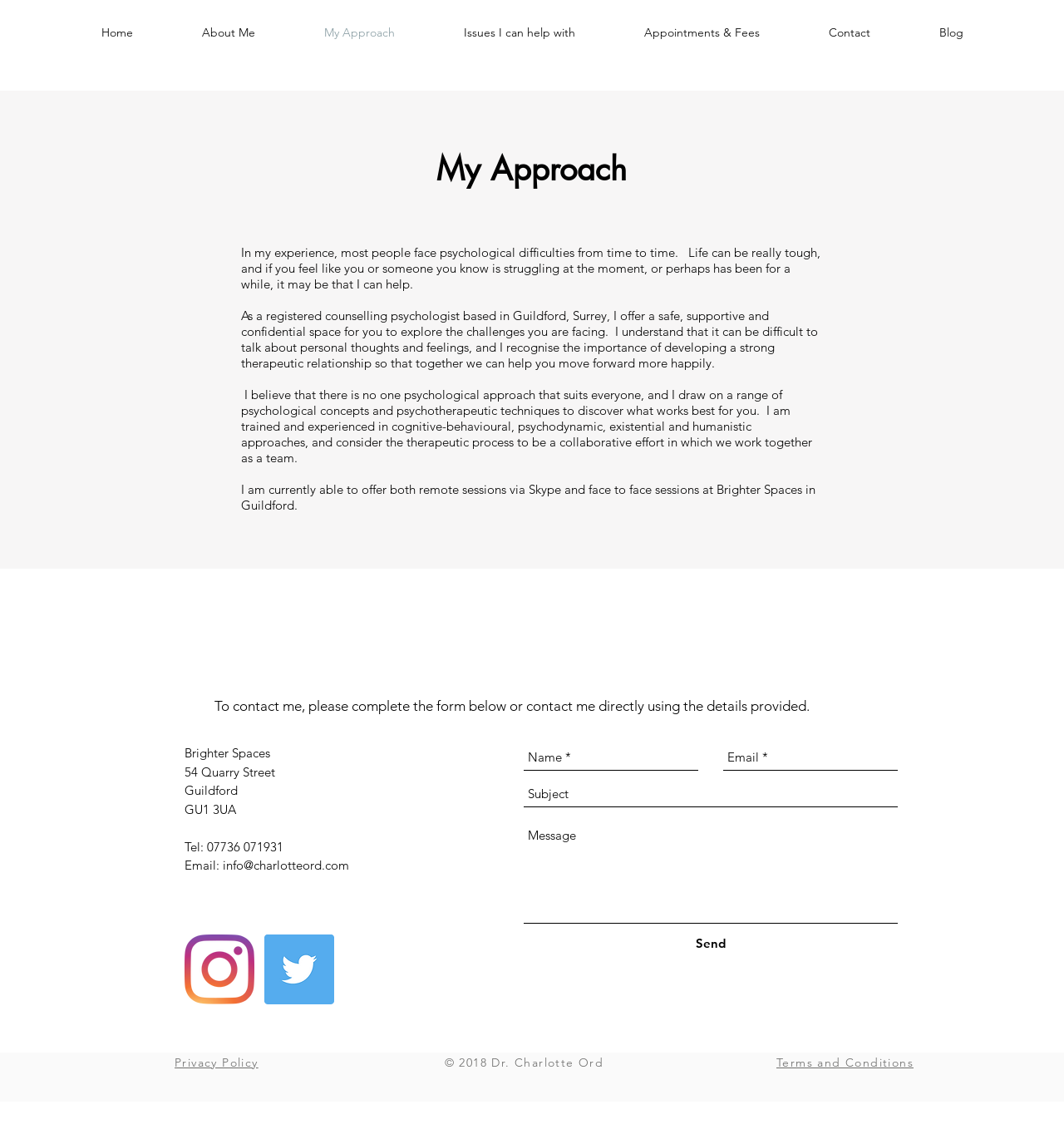Could you find the bounding box coordinates of the clickable area to complete this instruction: "Click the 'Send' button"?

[0.654, 0.817, 0.682, 0.832]